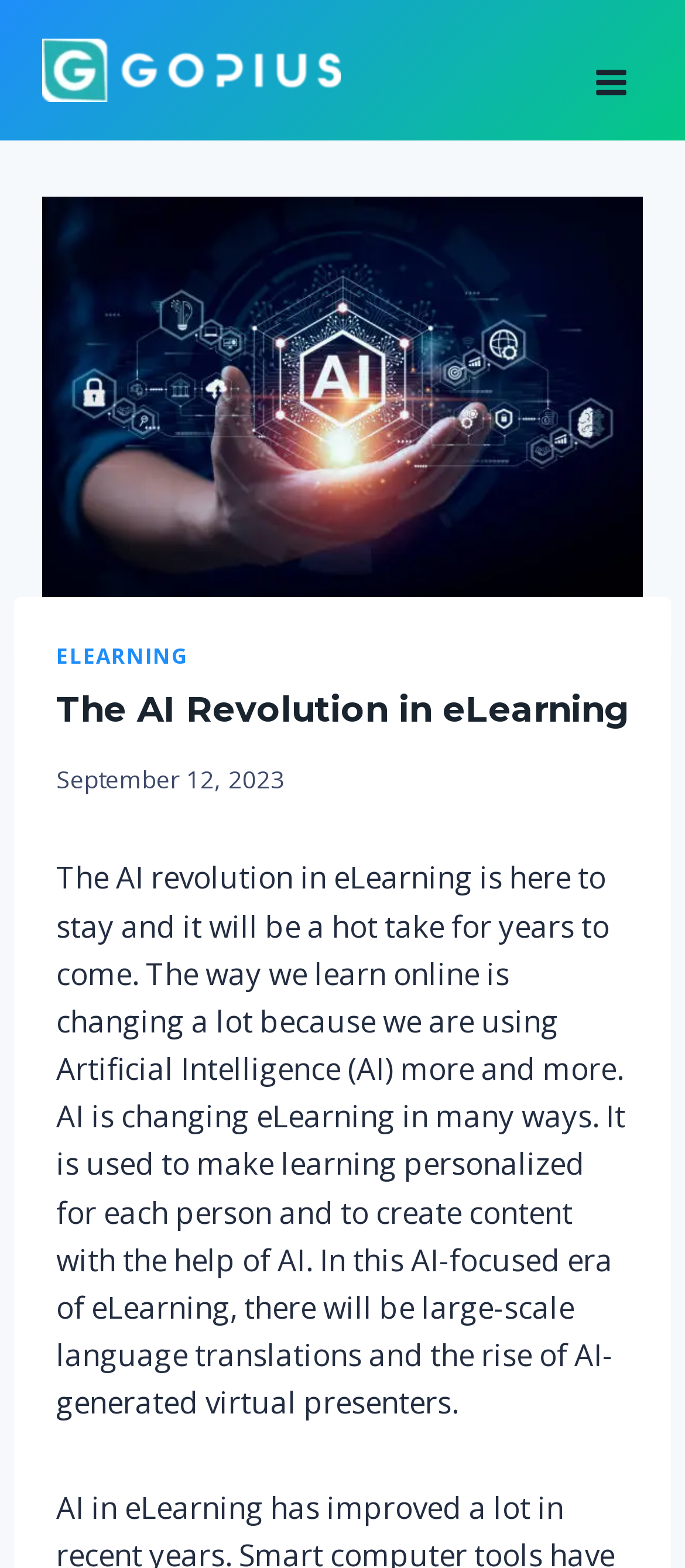Provide the bounding box coordinates of the HTML element described as: "alt="Gopius"". The bounding box coordinates should be four float numbers between 0 and 1, i.e., [left, top, right, bottom].

[0.062, 0.024, 0.497, 0.065]